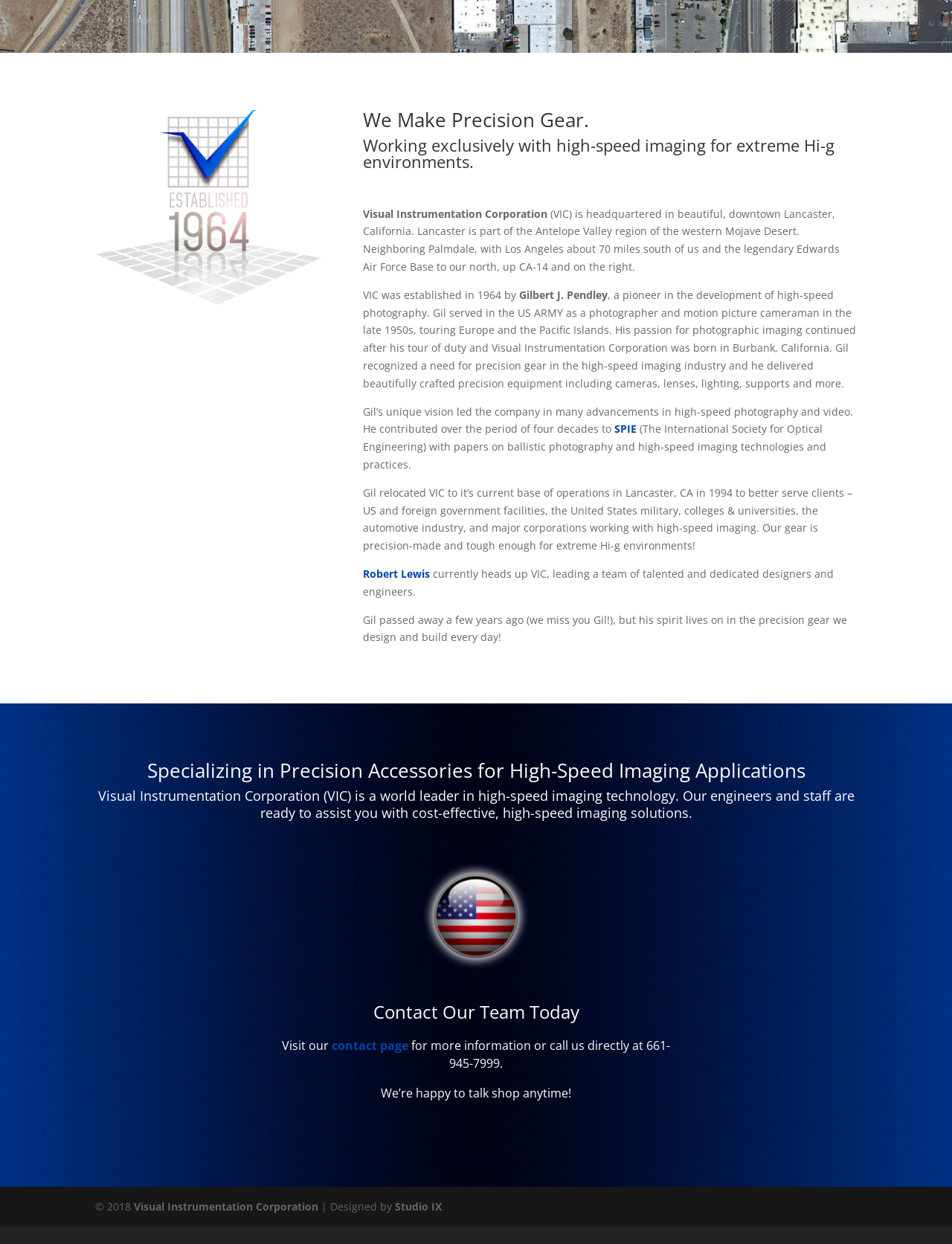Extract the bounding box of the UI element described as: "Joe Pinchot".

None